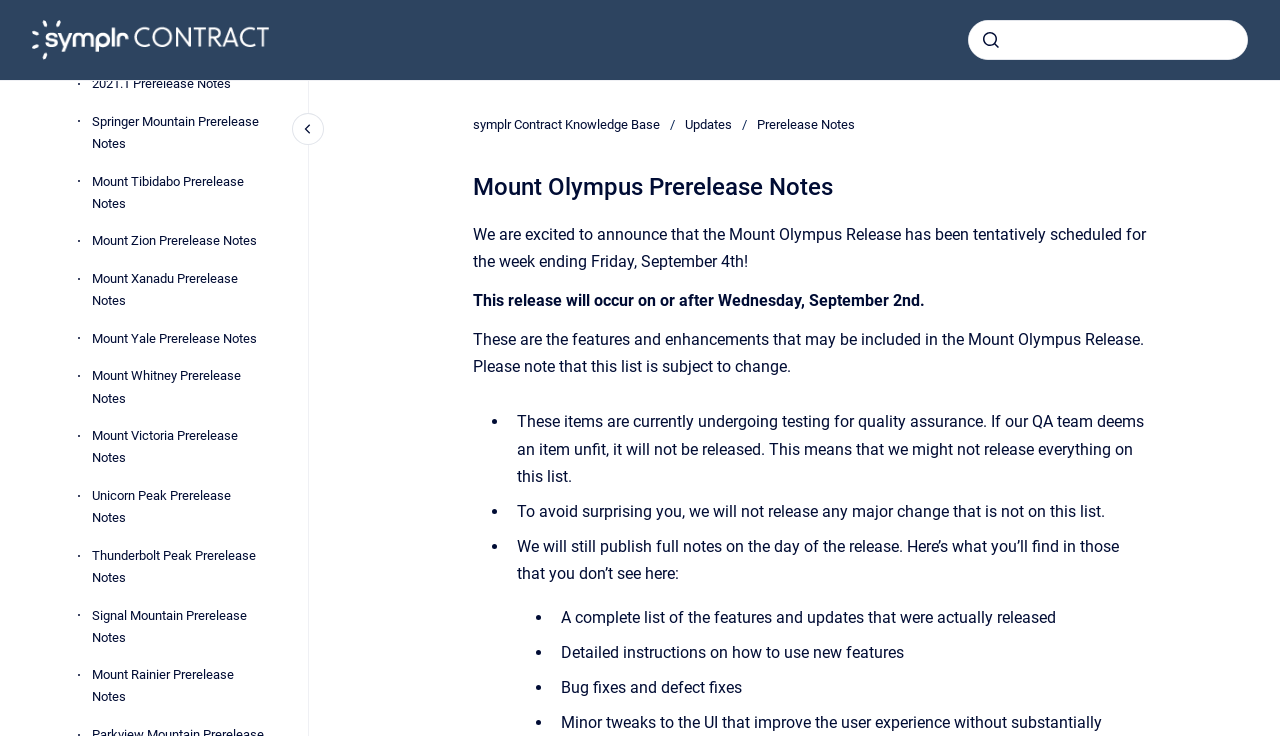What is the purpose of the prerelease notes?
Answer the question in as much detail as possible.

The webpage states that the purpose of the prerelease notes is to avoid surprising users by releasing major changes that are not on the list, implying that the notes are meant to inform users of upcoming changes.